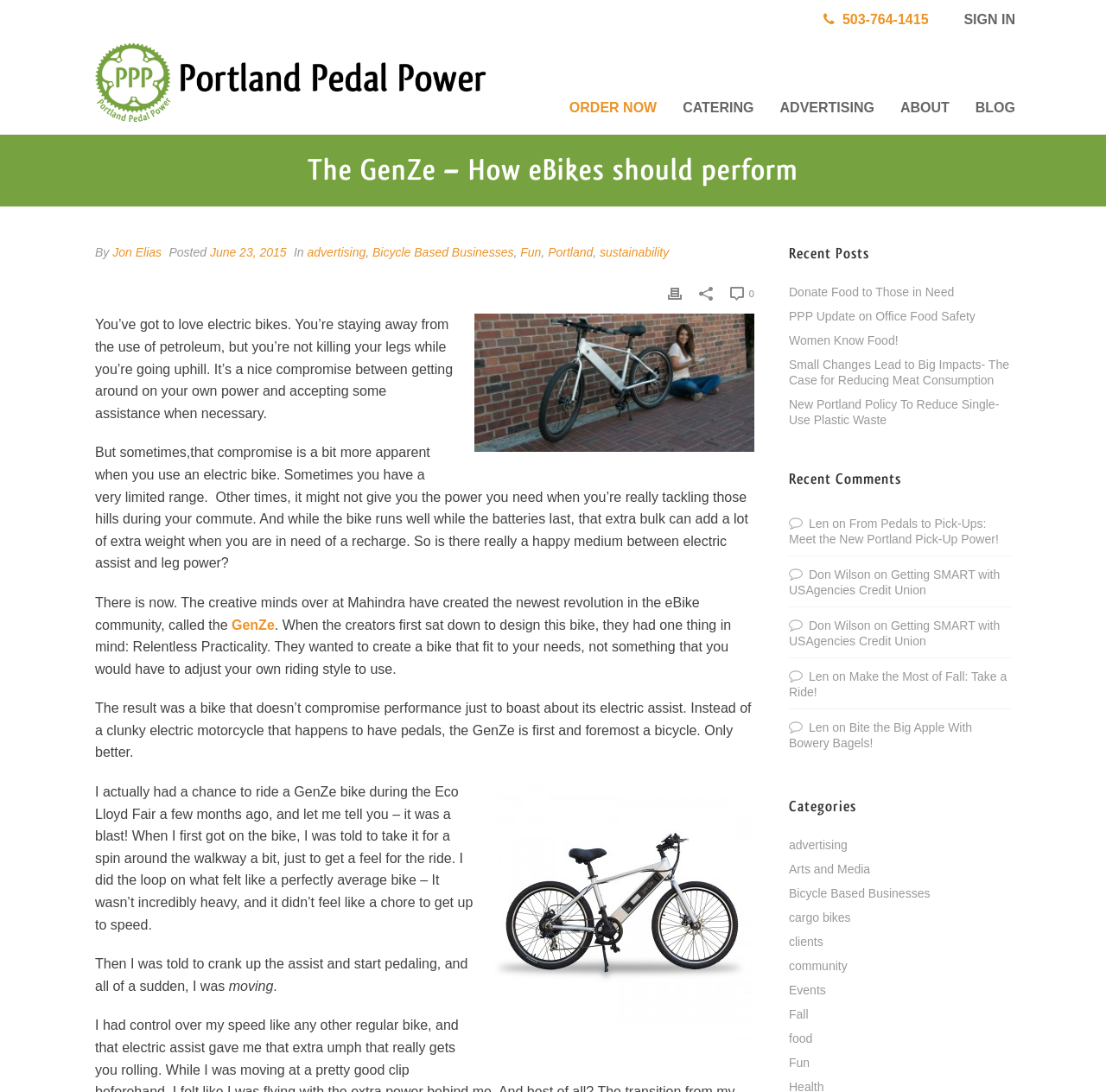Identify the bounding box coordinates for the region of the element that should be clicked to carry out the instruction: "Click the GenZe link". The bounding box coordinates should be four float numbers between 0 and 1, i.e., [left, top, right, bottom].

[0.209, 0.565, 0.248, 0.579]